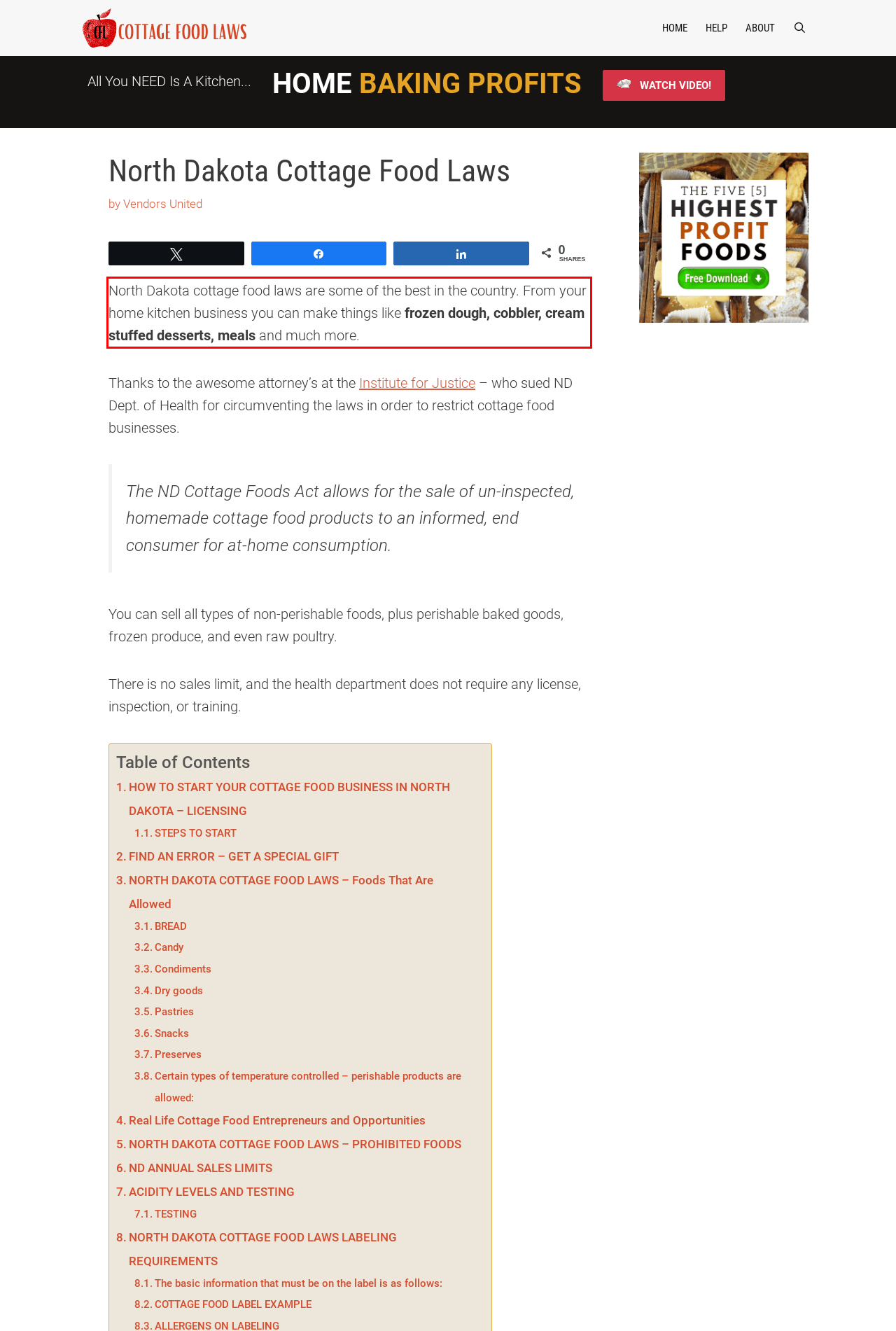Extract and provide the text found inside the red rectangle in the screenshot of the webpage.

North Dakota cottage food laws are some of the best in the country. From your home kitchen business you can make things like frozen dough, cobbler, cream stuffed desserts, meals and much more.